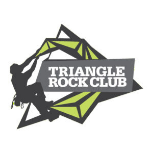Describe all elements and aspects of the image.

The image features the logo of the Triangle Rock Club, a popular indoor climbing gym. The design showcases a climber in action, silhouetted against a dynamic geometric background filled with sharp, angular shapes in shades of gray and vibrant green. The logo prominently displays the text "TRIANGLE ROCK CLUB," highlighting the club’s identity and its focus on climbing activities. This branding emphasizes both adventure and community, appealing to enthusiasts of rock climbing and outdoor sports. The visually striking elements are designed to evoke a sense of excitement associated with climbing and the camaraderie found in the climbing community.